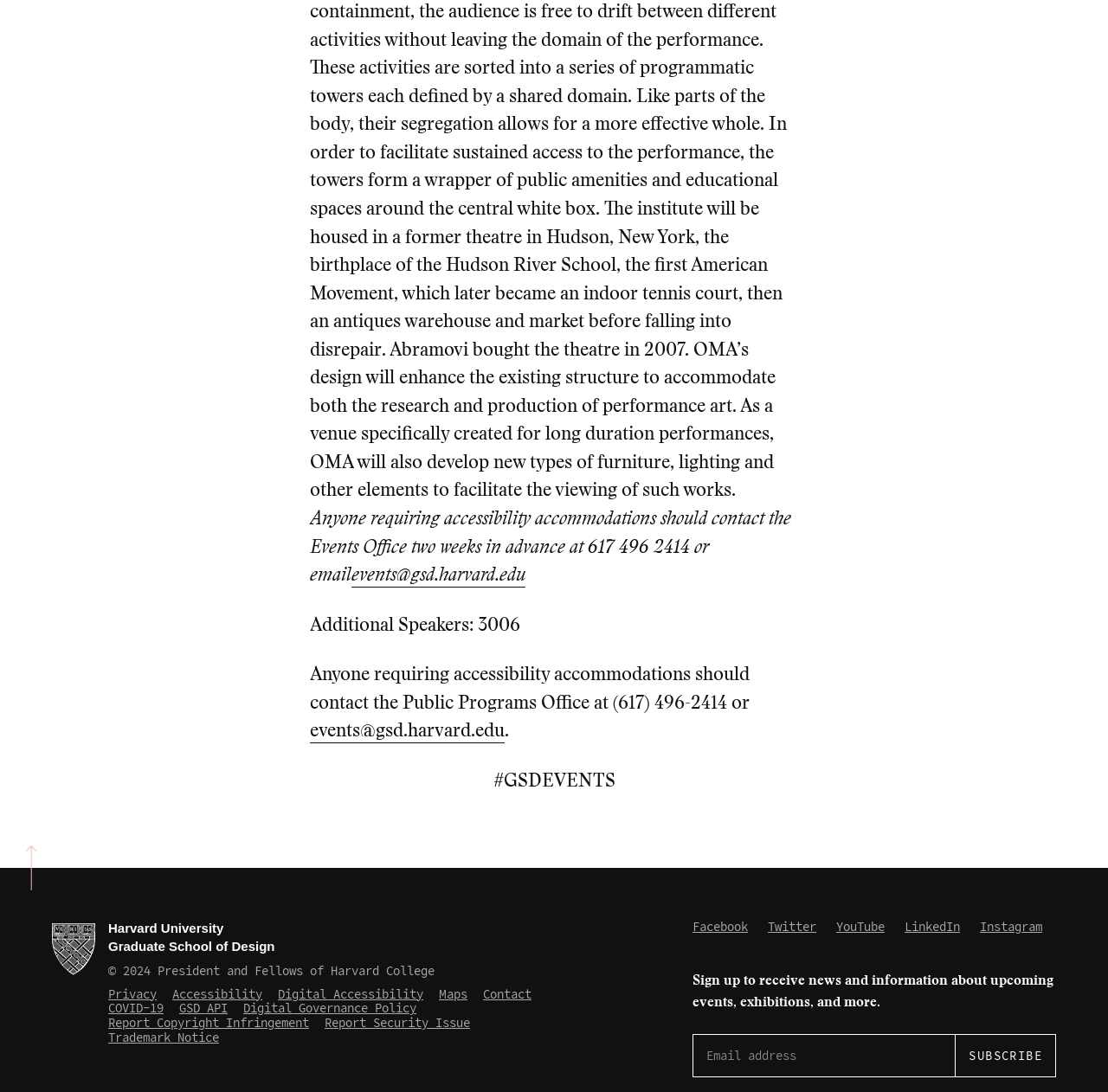Carefully examine the image and provide an in-depth answer to the question: How many social media links are available?

The social media links are located at the bottom of the webpage, and they include Facebook, Twitter, YouTube, LinkedIn, and Instagram. There are 5 social media links in total.